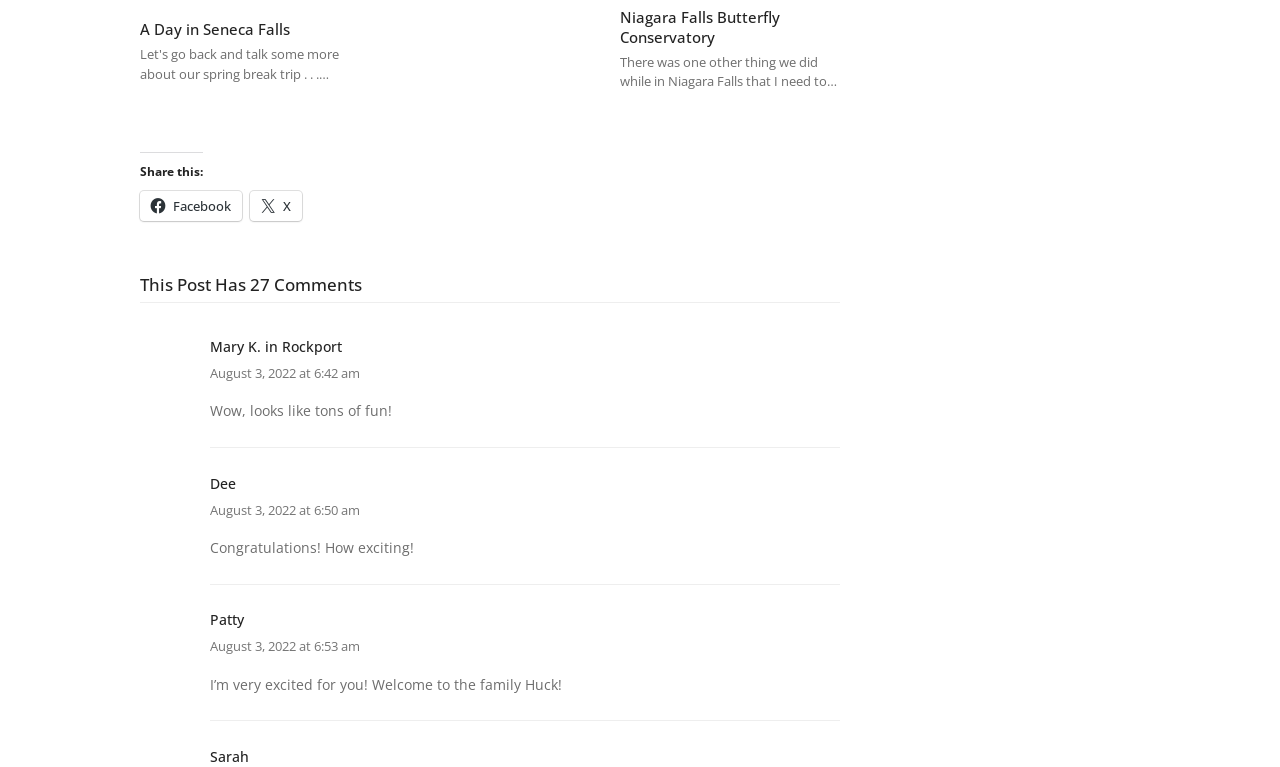Determine the coordinates of the bounding box that should be clicked to complete the instruction: "View the comment from Mary K. in Rockport". The coordinates should be represented by four float numbers between 0 and 1: [left, top, right, bottom].

[0.164, 0.439, 0.267, 0.464]